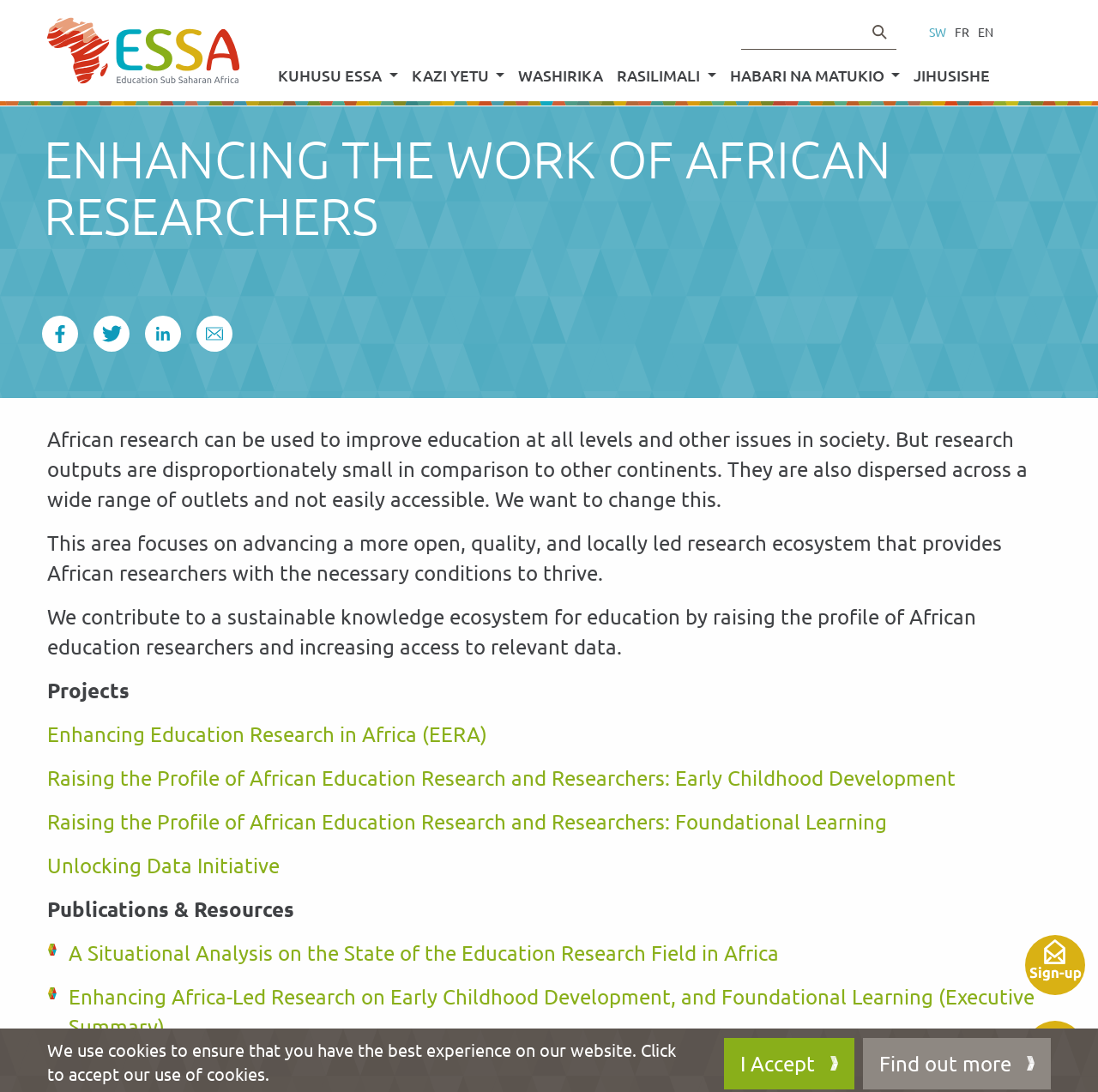Identify the bounding box coordinates of the part that should be clicked to carry out this instruction: "Click the logo".

[0.043, 0.012, 0.219, 0.081]